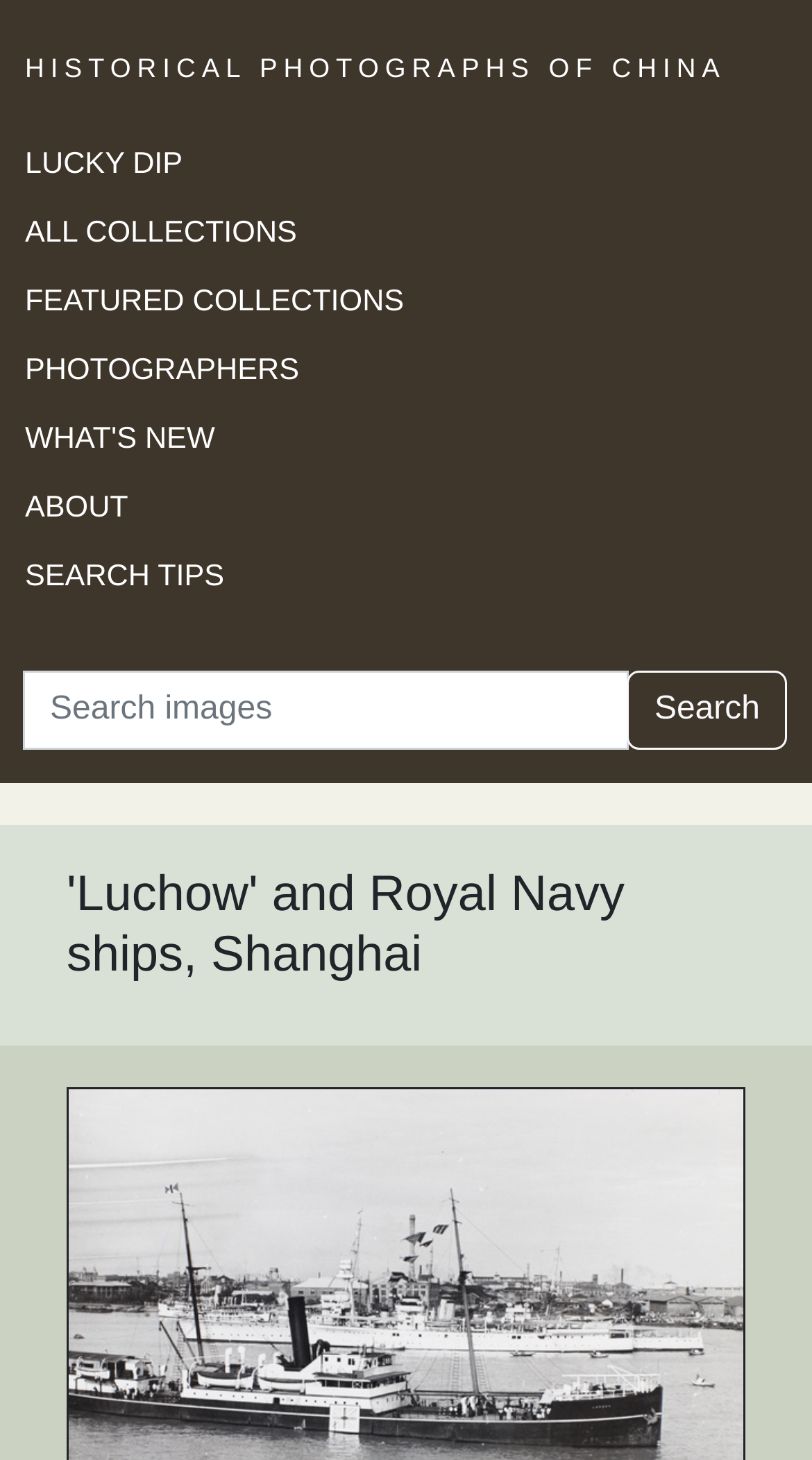Specify the bounding box coordinates of the area to click in order to execute this command: 'go to historical photographs of china'. The coordinates should consist of four float numbers ranging from 0 to 1, and should be formatted as [left, top, right, bottom].

[0.031, 0.034, 0.894, 0.058]